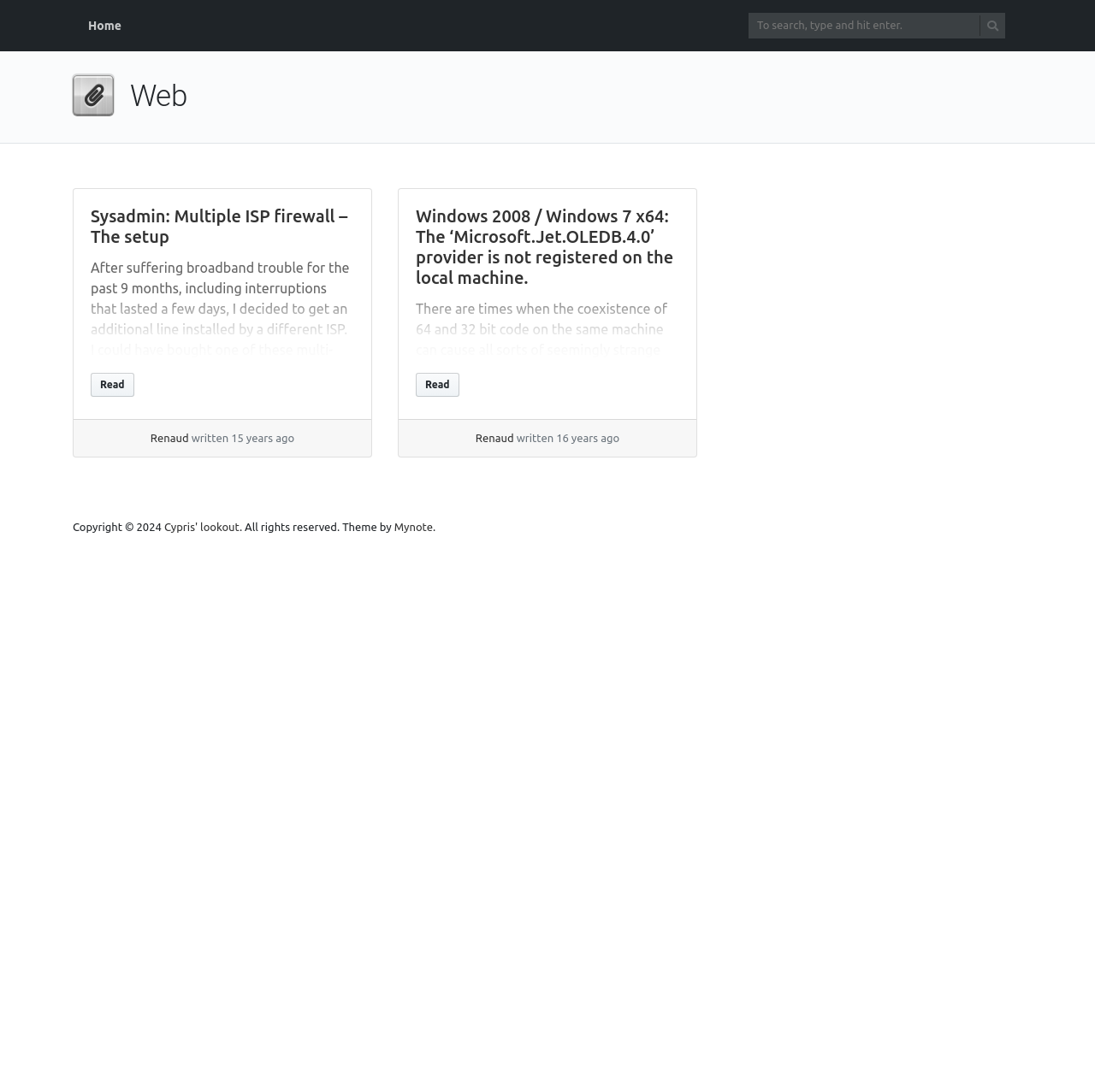Please determine the bounding box of the UI element that matches this description: new book. The coordinates should be given as (top-left x, top-left y, bottom-right x, bottom-right y), with all values between 0 and 1.

None